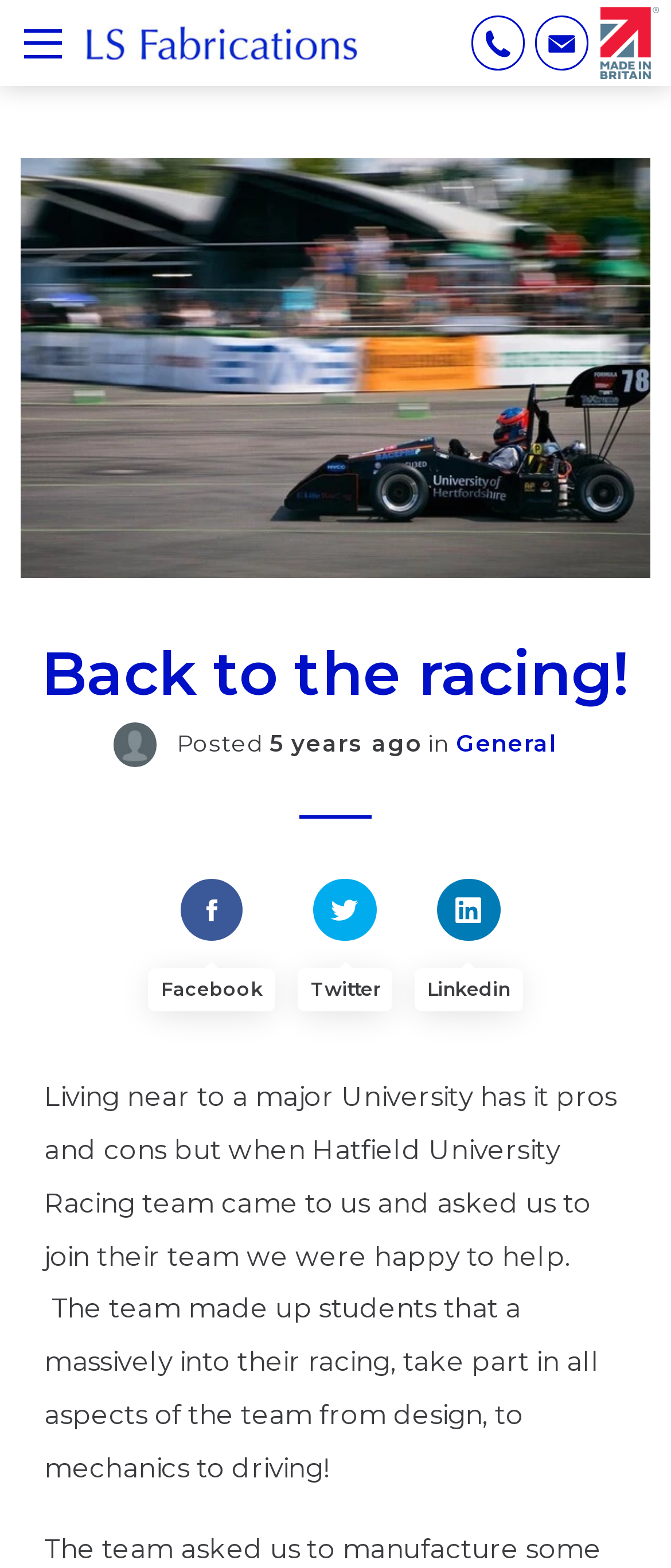Kindly provide the bounding box coordinates of the section you need to click on to fulfill the given instruction: "Send an email".

[0.798, 0.01, 0.878, 0.045]